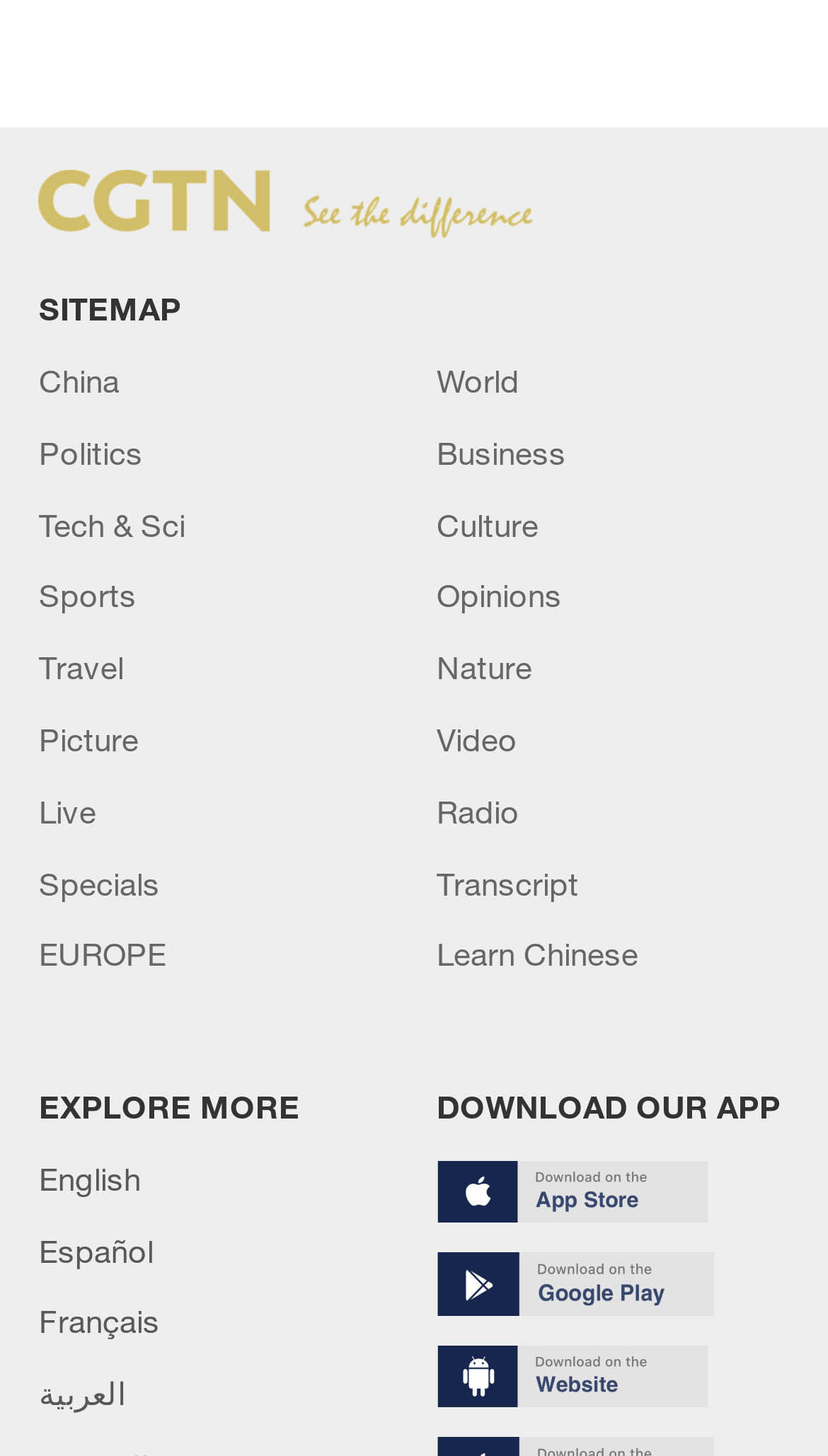Please find the bounding box for the UI component described as follows: "Learn Chinese".

[0.527, 0.642, 0.771, 0.668]